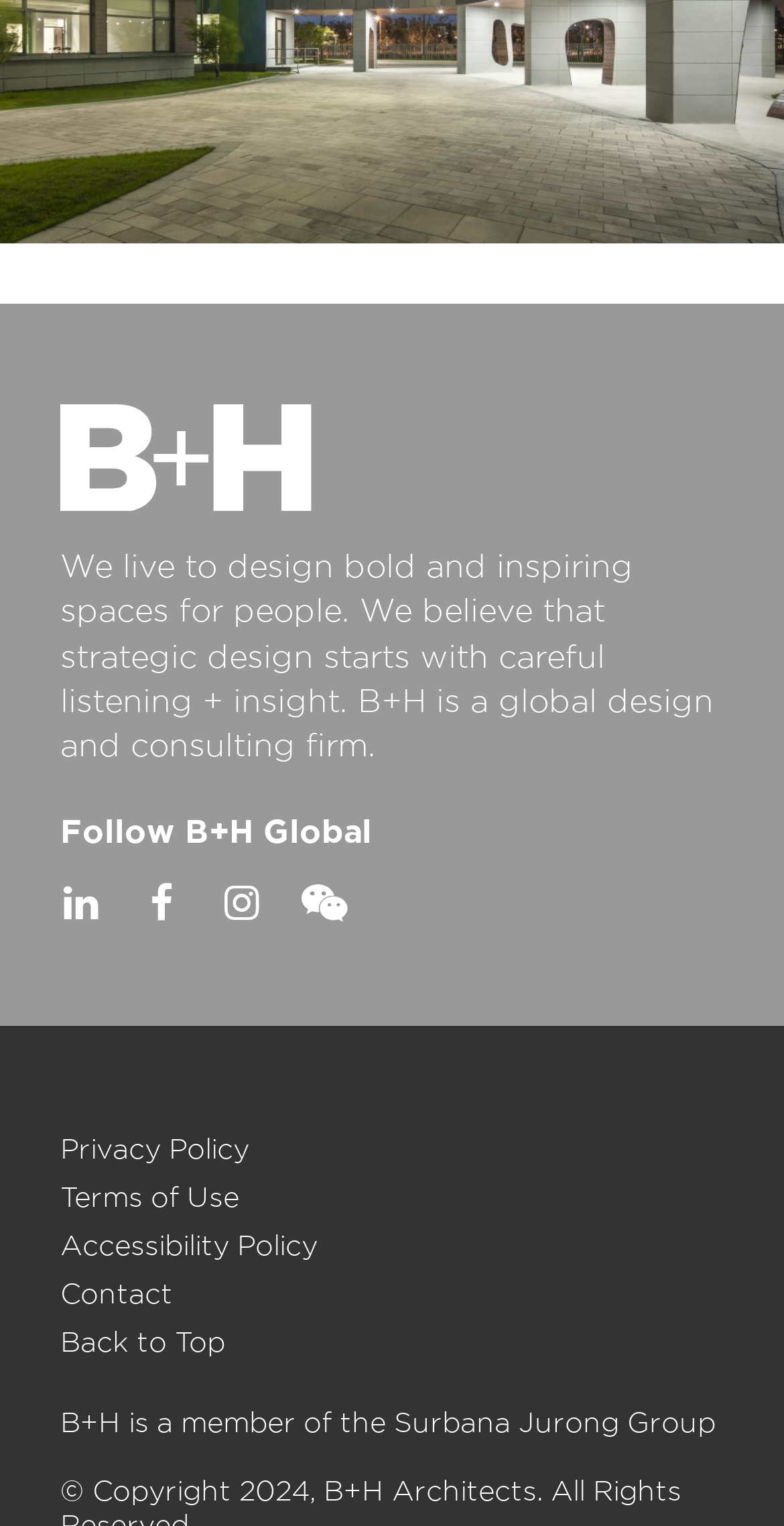Identify the bounding box coordinates of the region that needs to be clicked to carry out this instruction: "Go back to top". Provide these coordinates as four float numbers ranging from 0 to 1, i.e., [left, top, right, bottom].

[0.077, 0.872, 0.923, 0.89]